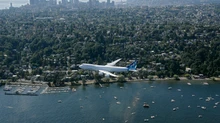Please examine the image and provide a detailed answer to the question: What is the purpose of the article accompanying the image?

The caption suggests that the photograph likely accompanies an article titled 'Connecting Airlines to Hotels for Almost 30 Years - The Birth of Marker InfoComm', which implies that the article is about the long-standing relationships within the travel industry and the evolution of services that enhance travel experiences.